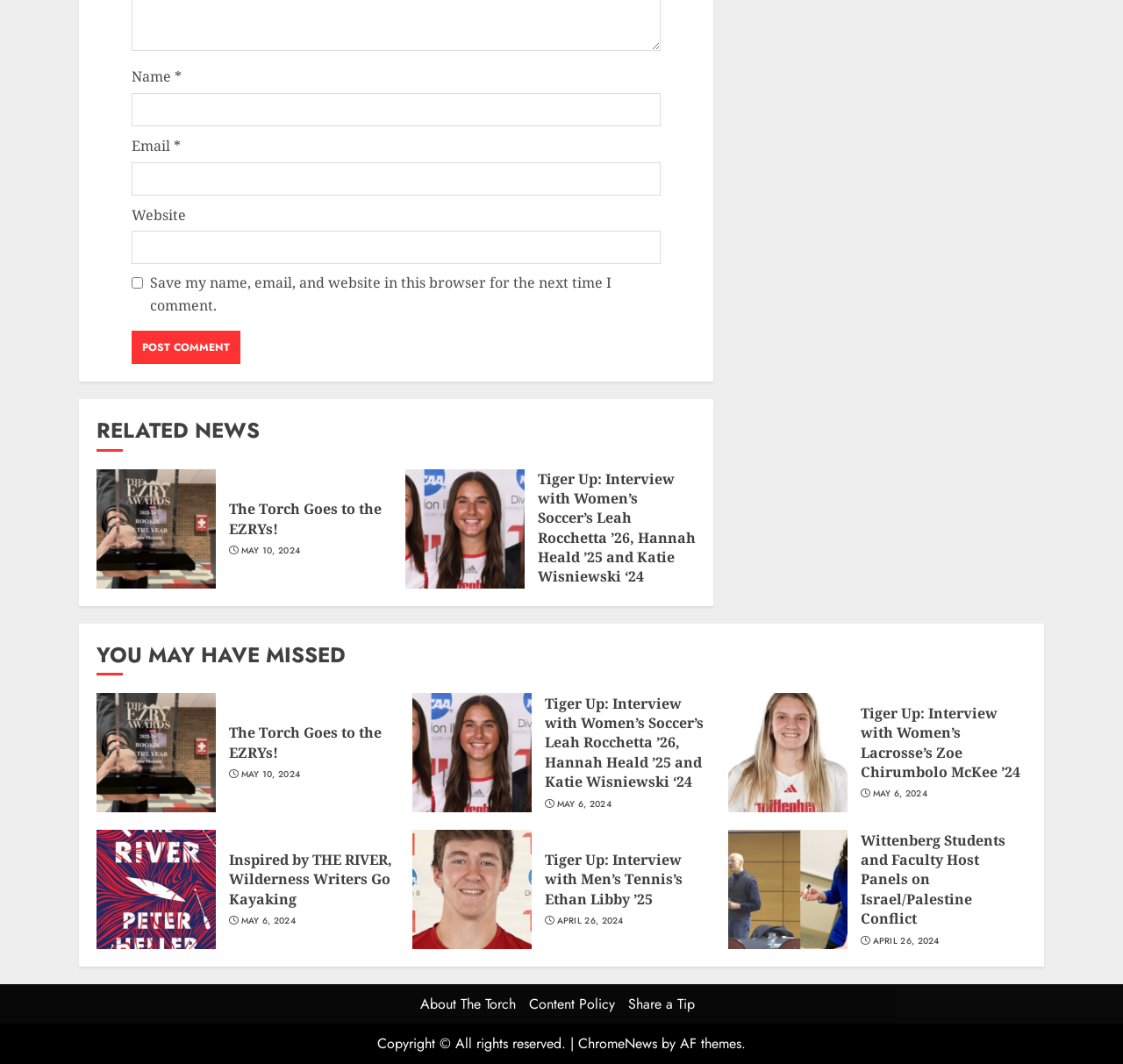Please identify the bounding box coordinates of the element that needs to be clicked to perform the following instruction: "Click the 'Post Comment' button".

[0.117, 0.311, 0.214, 0.342]